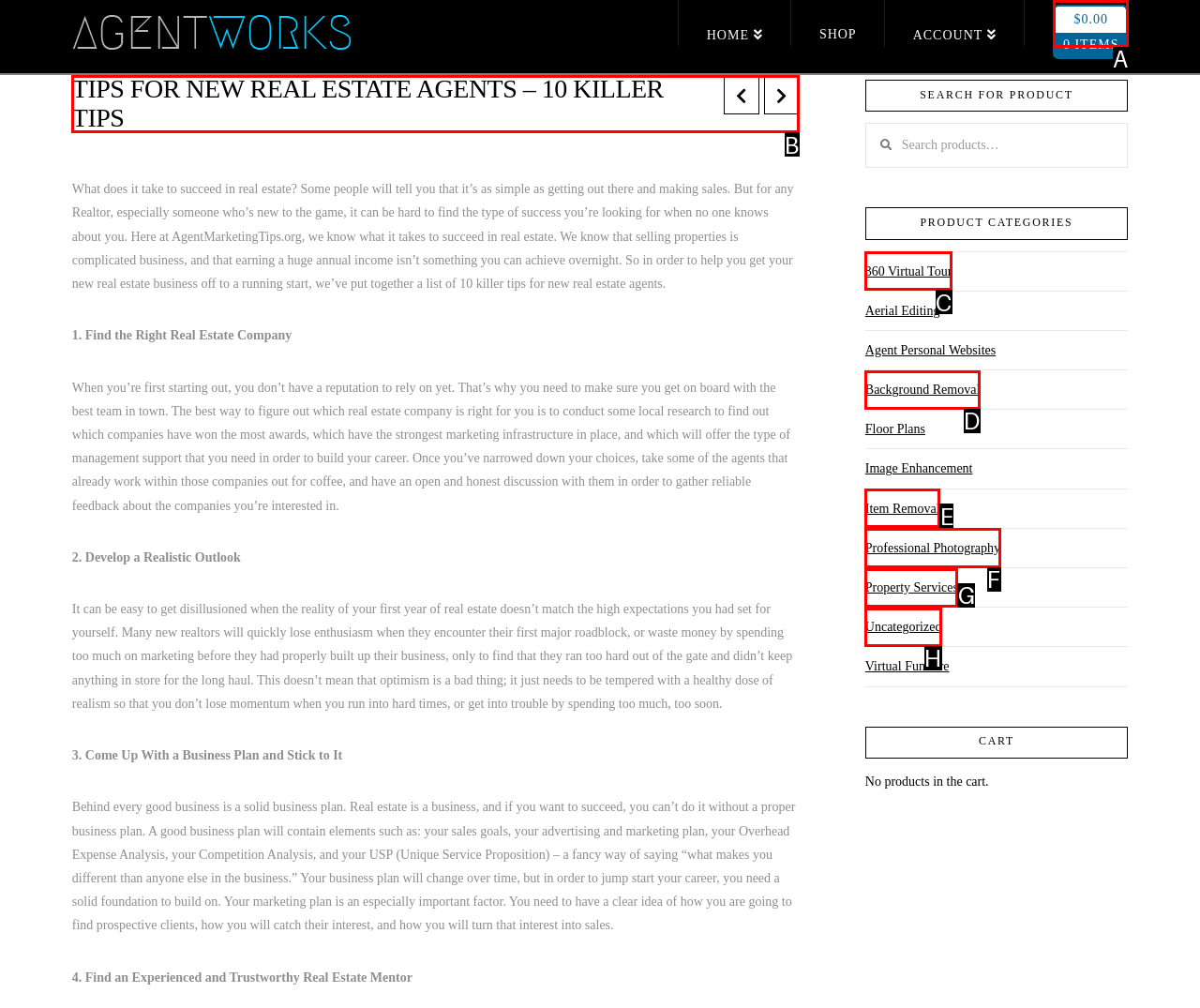To perform the task "View the 'TIPS FOR NEW REAL ESTATE AGENTS – 10 KILLER TIPS' article", which UI element's letter should you select? Provide the letter directly.

B